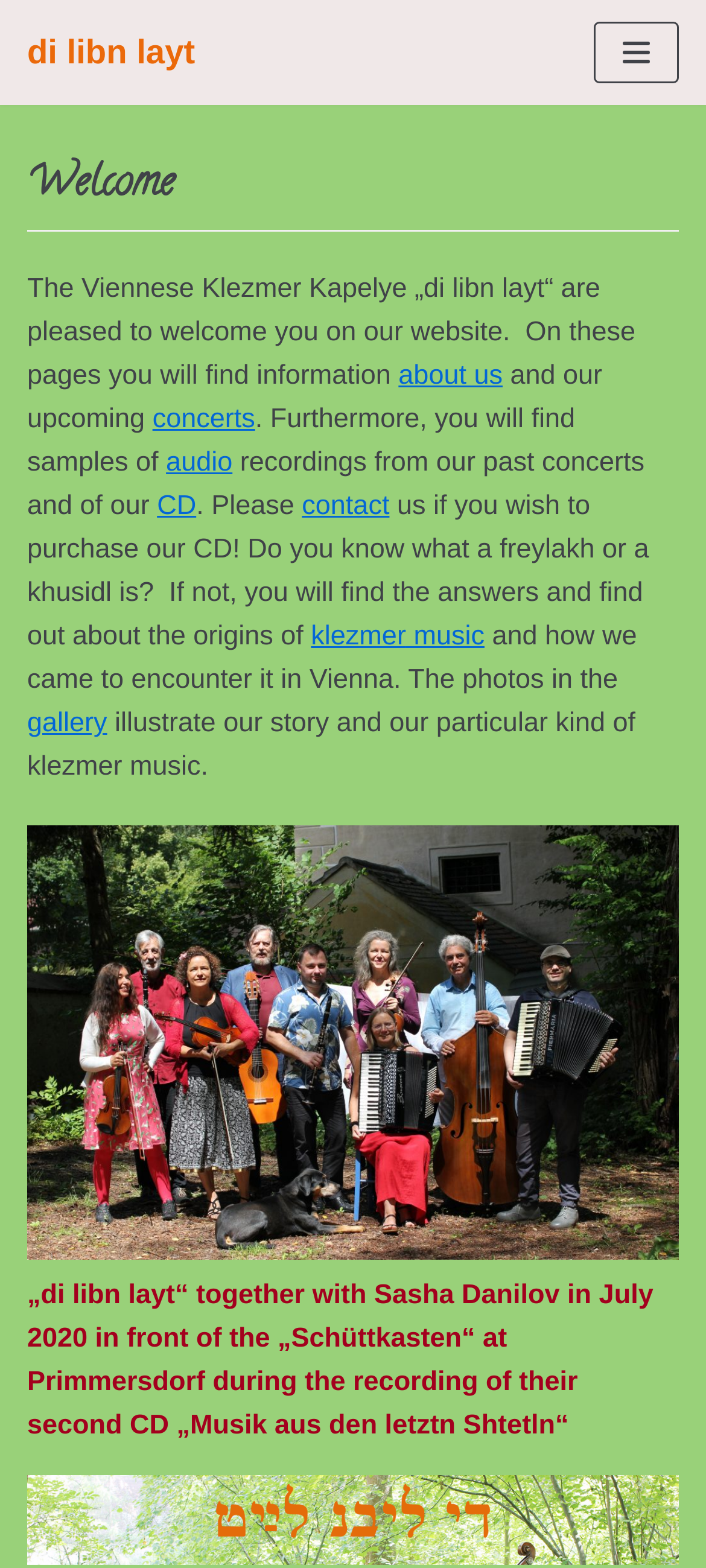What is available in the gallery section?
Answer the question using a single word or phrase, according to the image.

photos